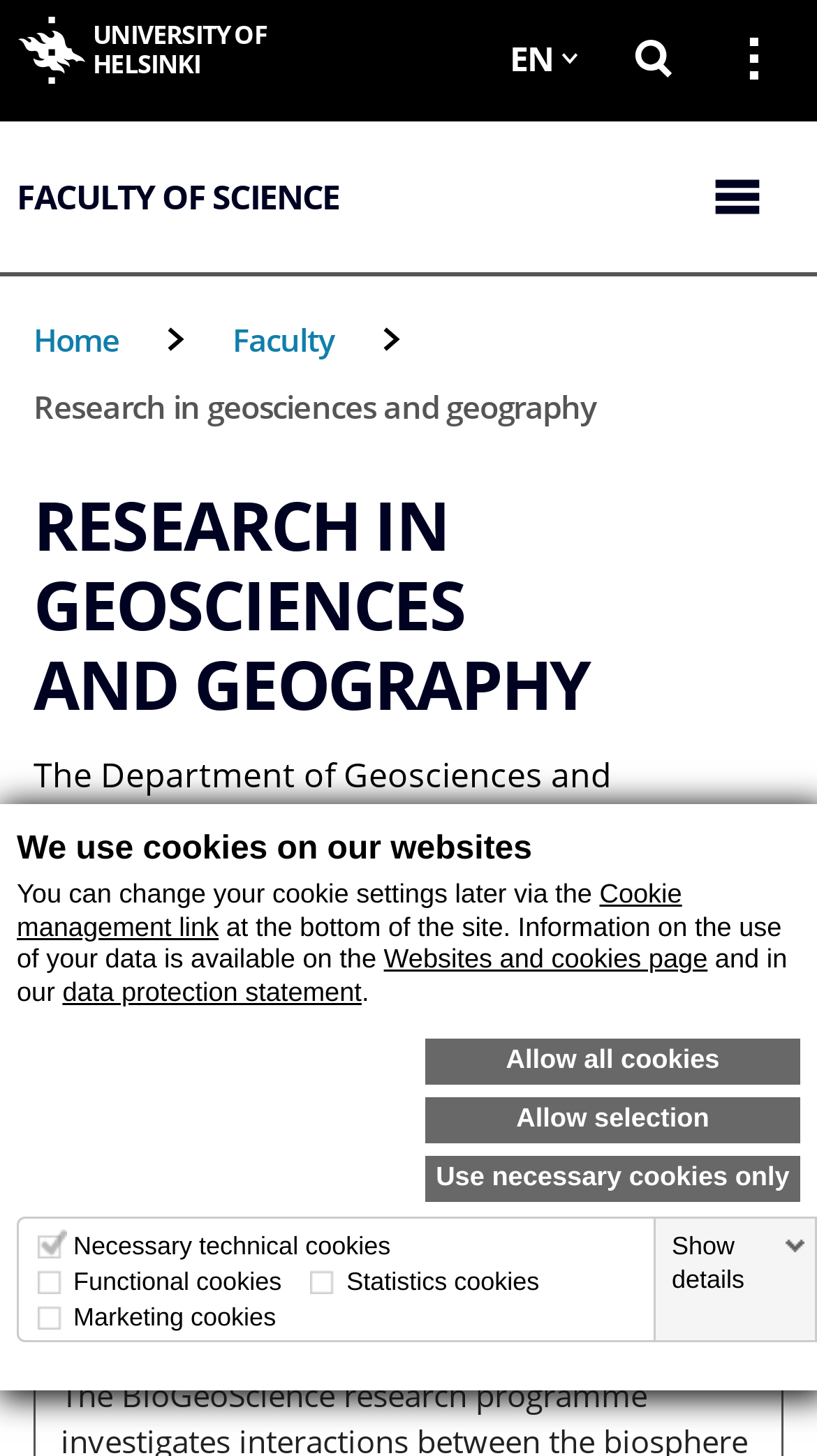Find the bounding box coordinates of the area that needs to be clicked in order to achieve the following instruction: "View research in biogeosciences". The coordinates should be specified as four float numbers between 0 and 1, i.e., [left, top, right, bottom].

[0.041, 0.831, 0.336, 0.902]